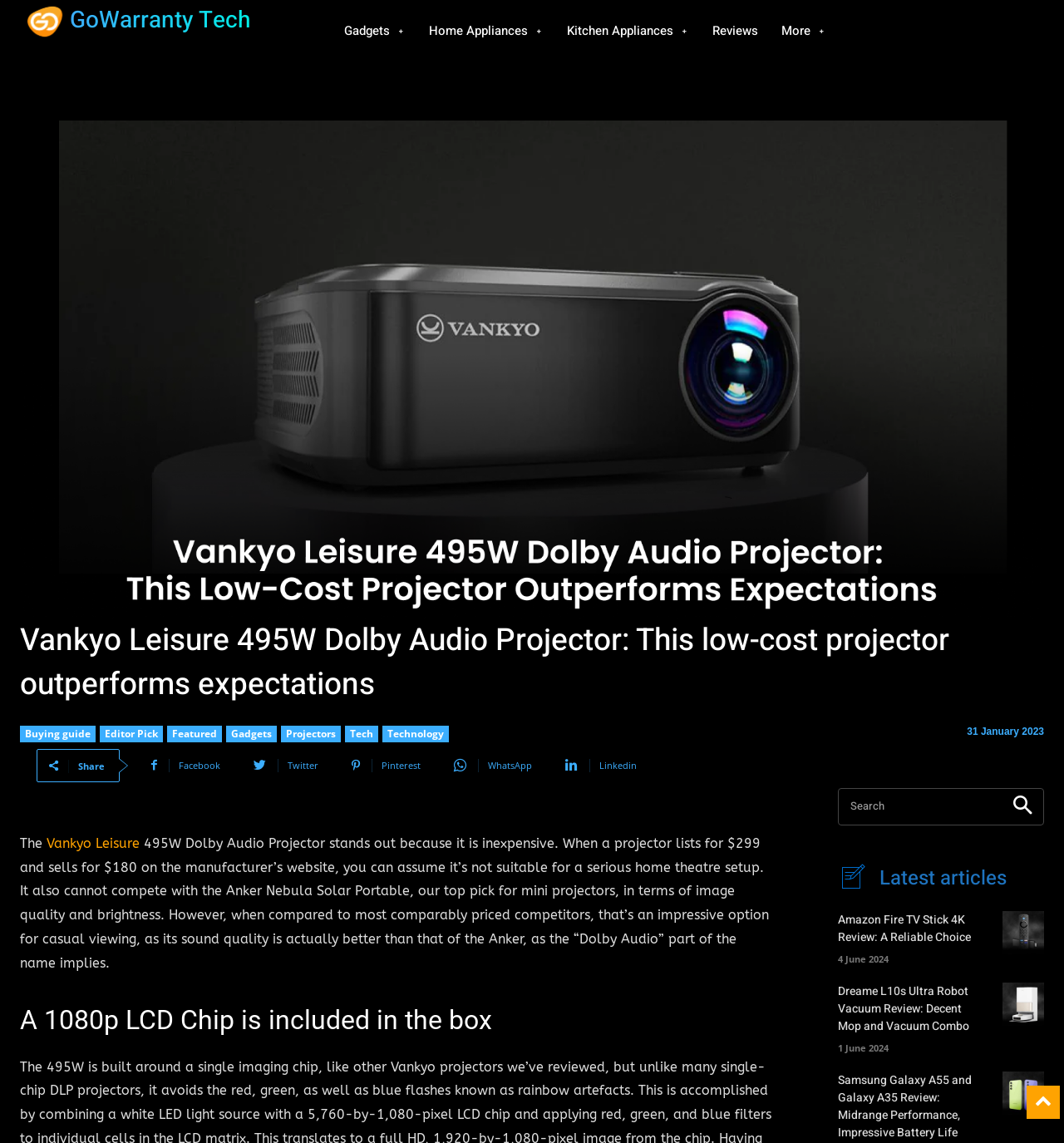Can you find and provide the title of the webpage?

Vankyo Leisure 495W Dolby Audio Projector: This low-cost projector outperforms expectations